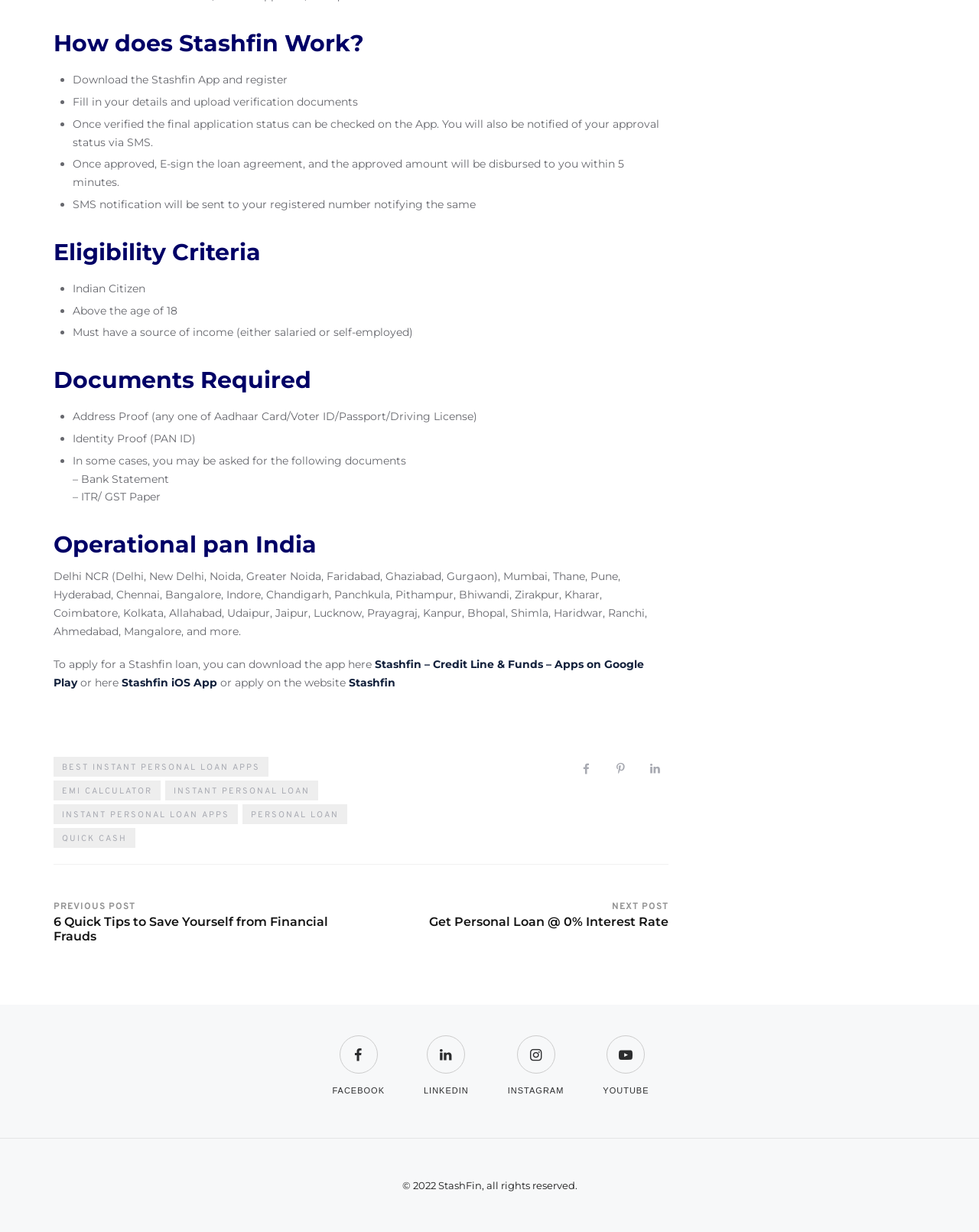Please identify the bounding box coordinates of the element I should click to complete this instruction: 'Download the Stashfin App'. The coordinates should be given as four float numbers between 0 and 1, like this: [left, top, right, bottom].

[0.055, 0.534, 0.383, 0.545]